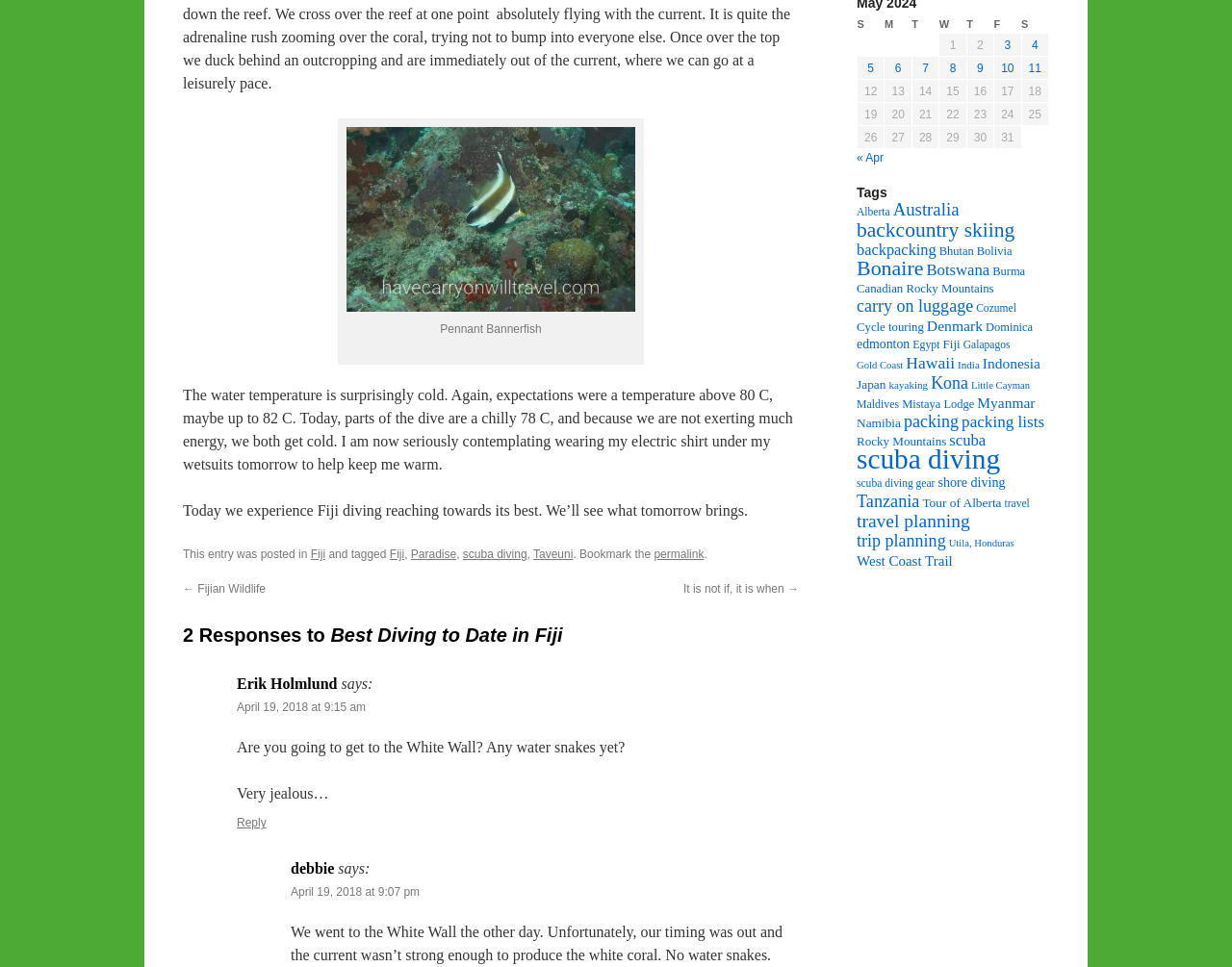Highlight the bounding box coordinates of the element you need to click to perform the following instruction: "Click on the link 'Paradise, Taveuni'."

[0.277, 0.309, 0.52, 0.326]